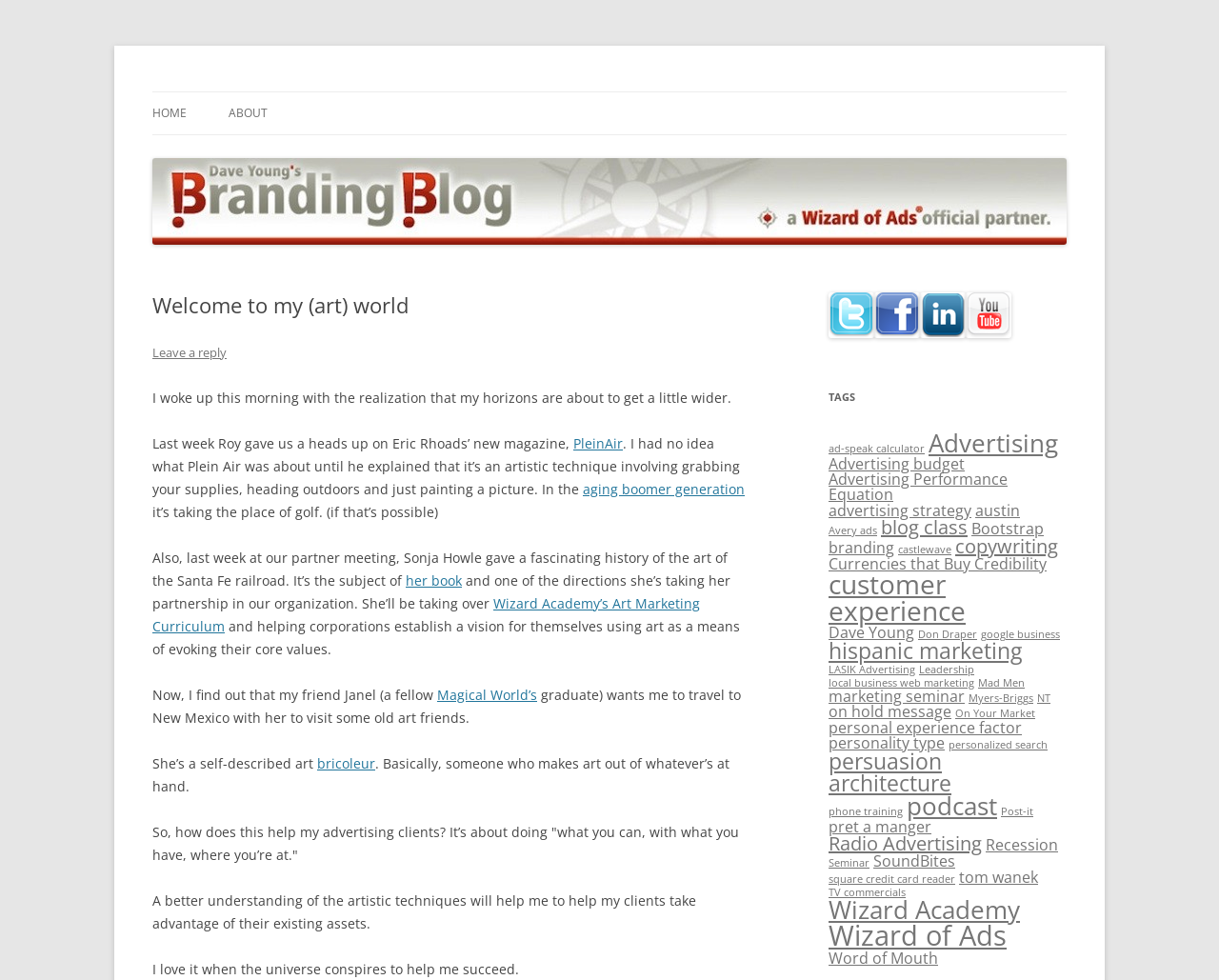What is the topic of the blog post?
Look at the webpage screenshot and answer the question with a detailed explanation.

The topic of the blog post can be inferred from the text content, which mentions artistic techniques, painting, and advertising. The post seems to be discussing the intersection of art and advertising.